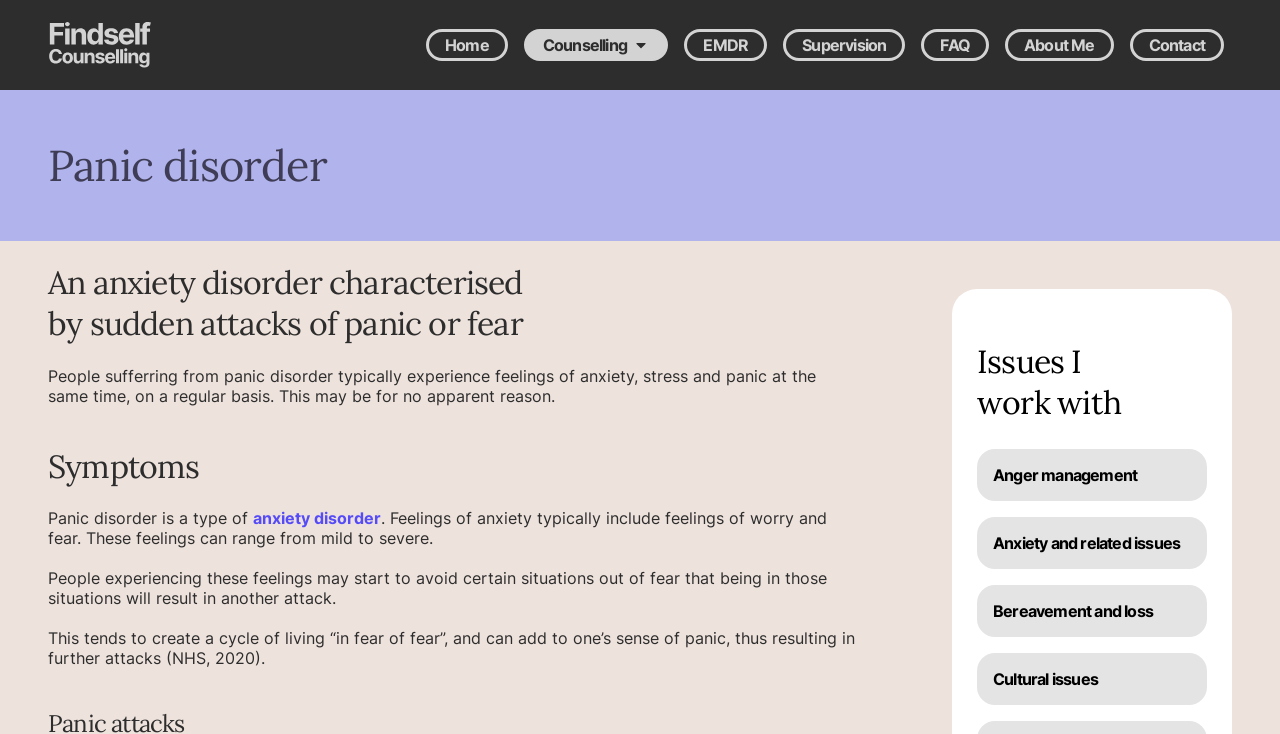Refer to the image and provide an in-depth answer to the question:
What is the purpose of the webpage?

The purpose of the webpage appears to be providing information on panic disorder, its symptoms, and how it can be addressed, as well as promoting the counselling services offered by Findself Counselling.